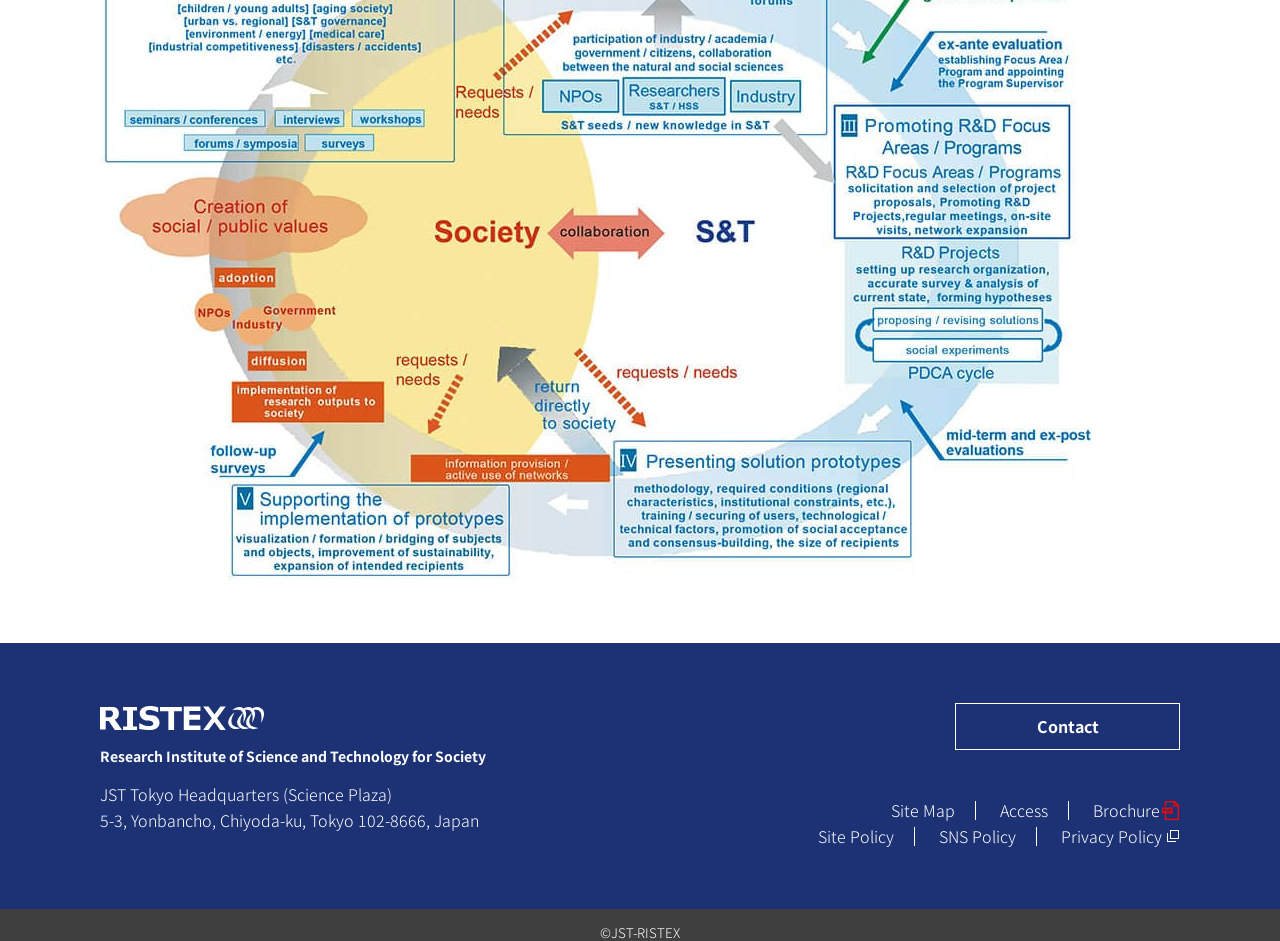Please provide a brief answer to the question using only one word or phrase: 
What is the purpose of the 'Brochure' link?

To open in new window